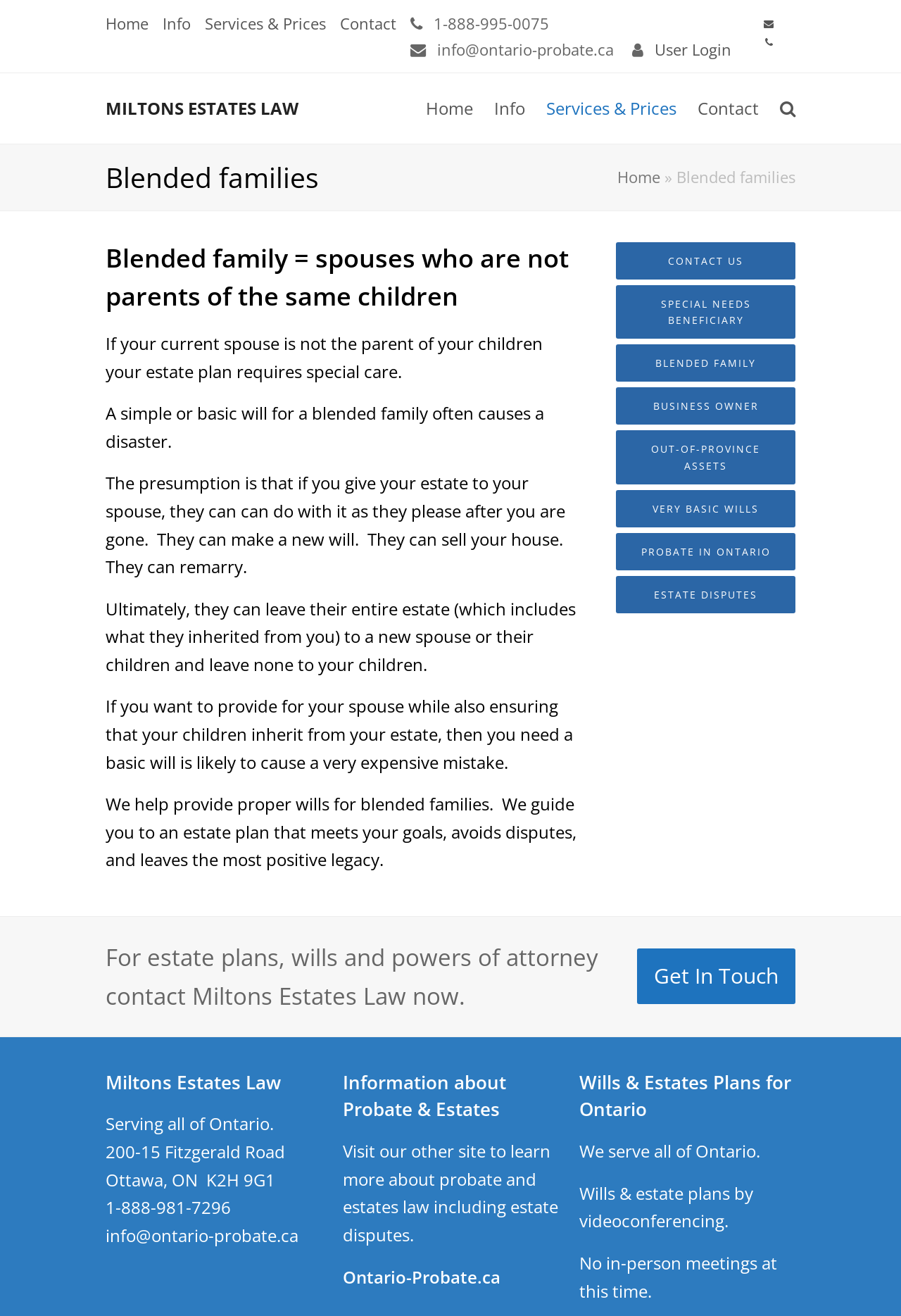What is the location of the law firm?
Look at the screenshot and give a one-word or phrase answer.

Ottawa, ON K2H 9G1